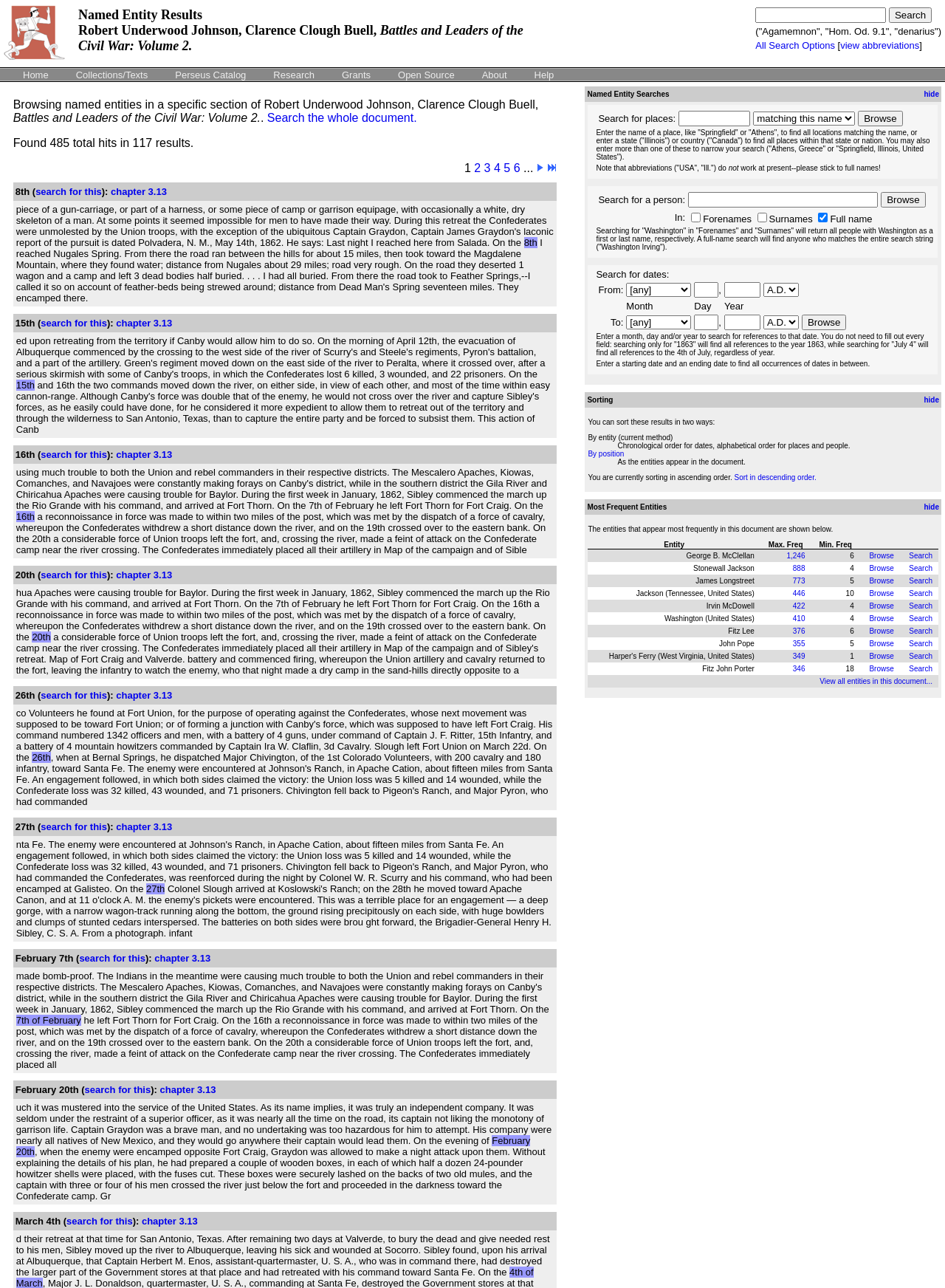Extract the bounding box coordinates of the UI element described: "chapter 3.13". Provide the coordinates in the format [left, top, right, bottom] with values ranging from 0 to 1.

[0.123, 0.442, 0.182, 0.451]